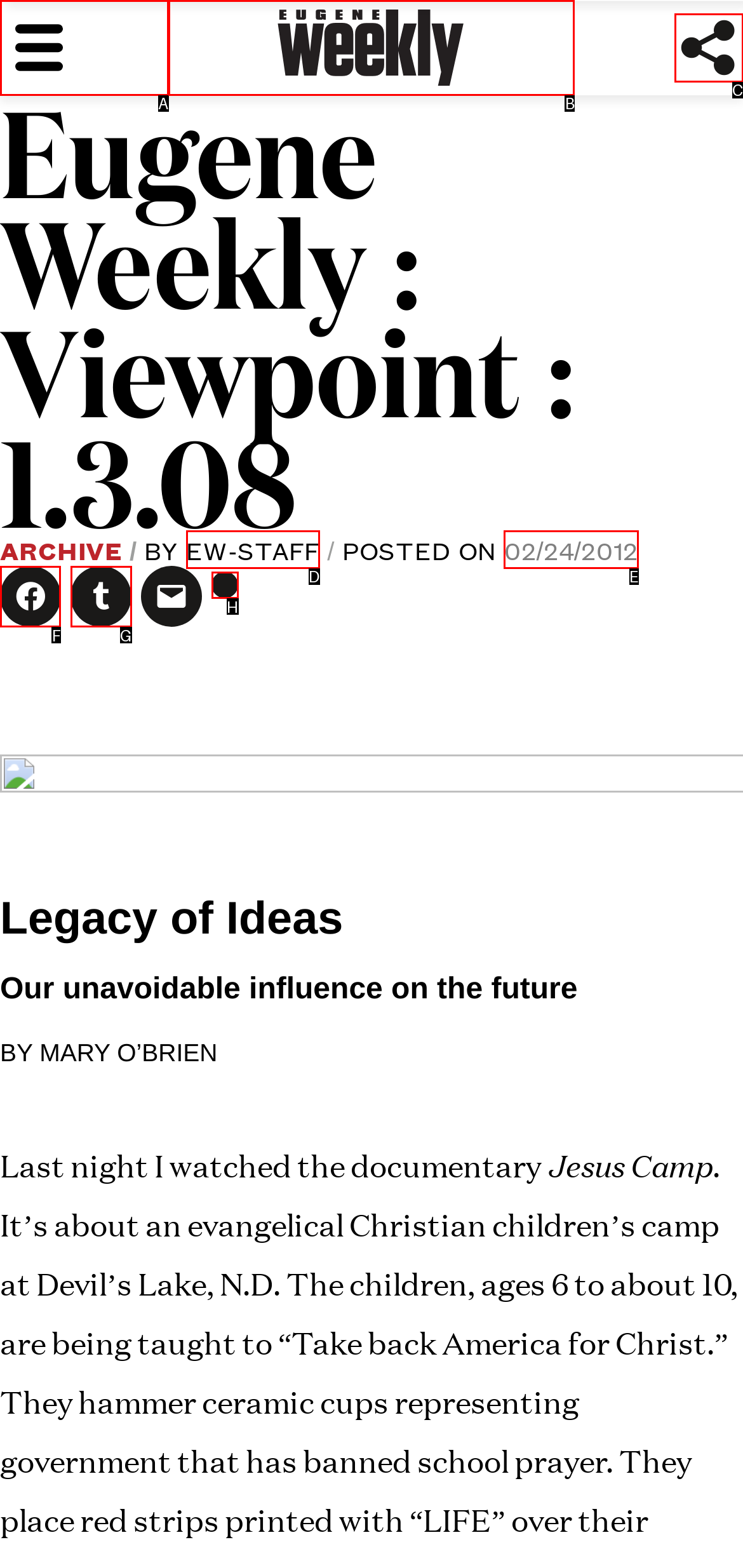Identify which HTML element to click to fulfill the following task: Share on Facebook. Provide your response using the letter of the correct choice.

F